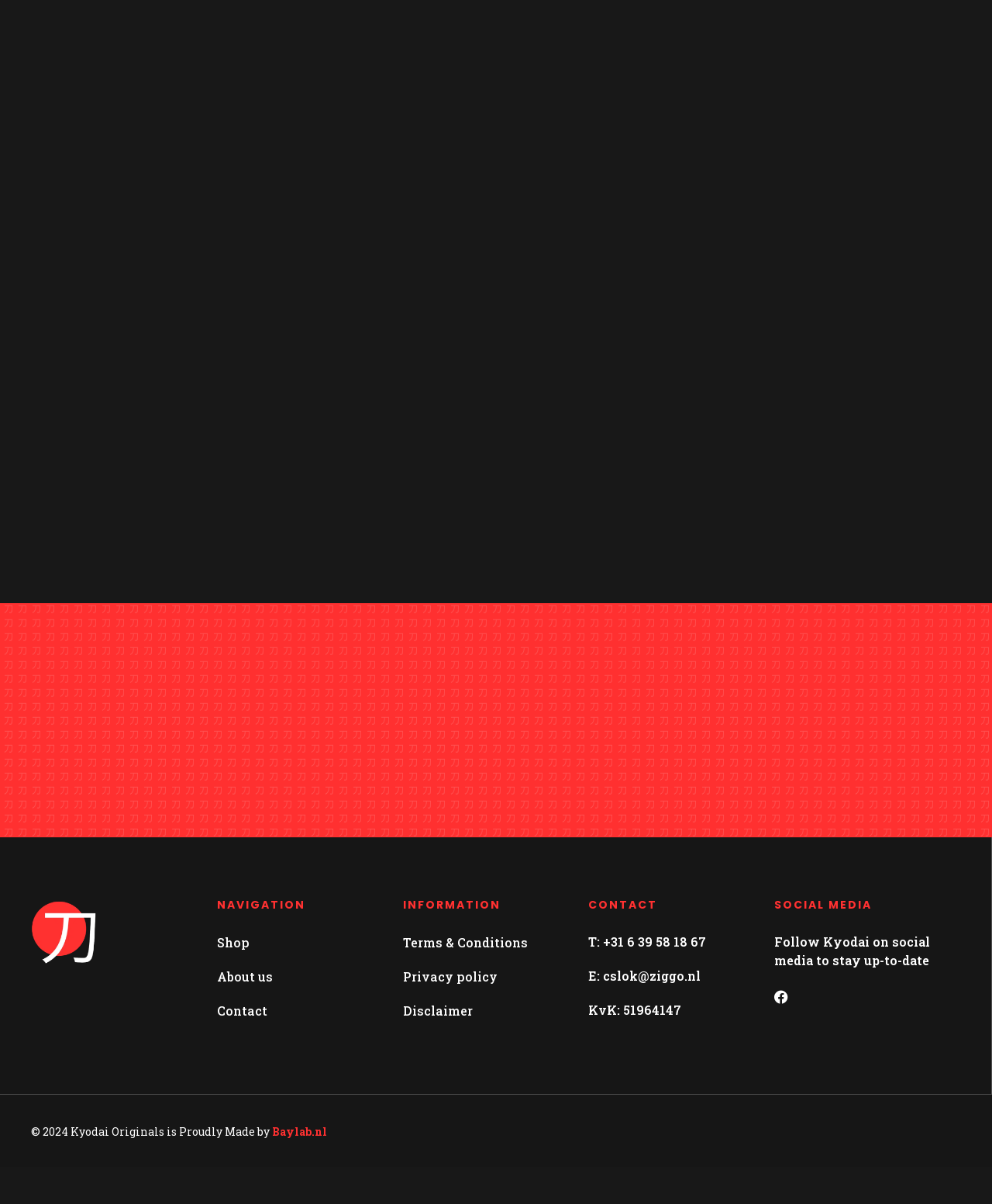Provide the bounding box coordinates of the section that needs to be clicked to accomplish the following instruction: "Read about 'Turin'."

None